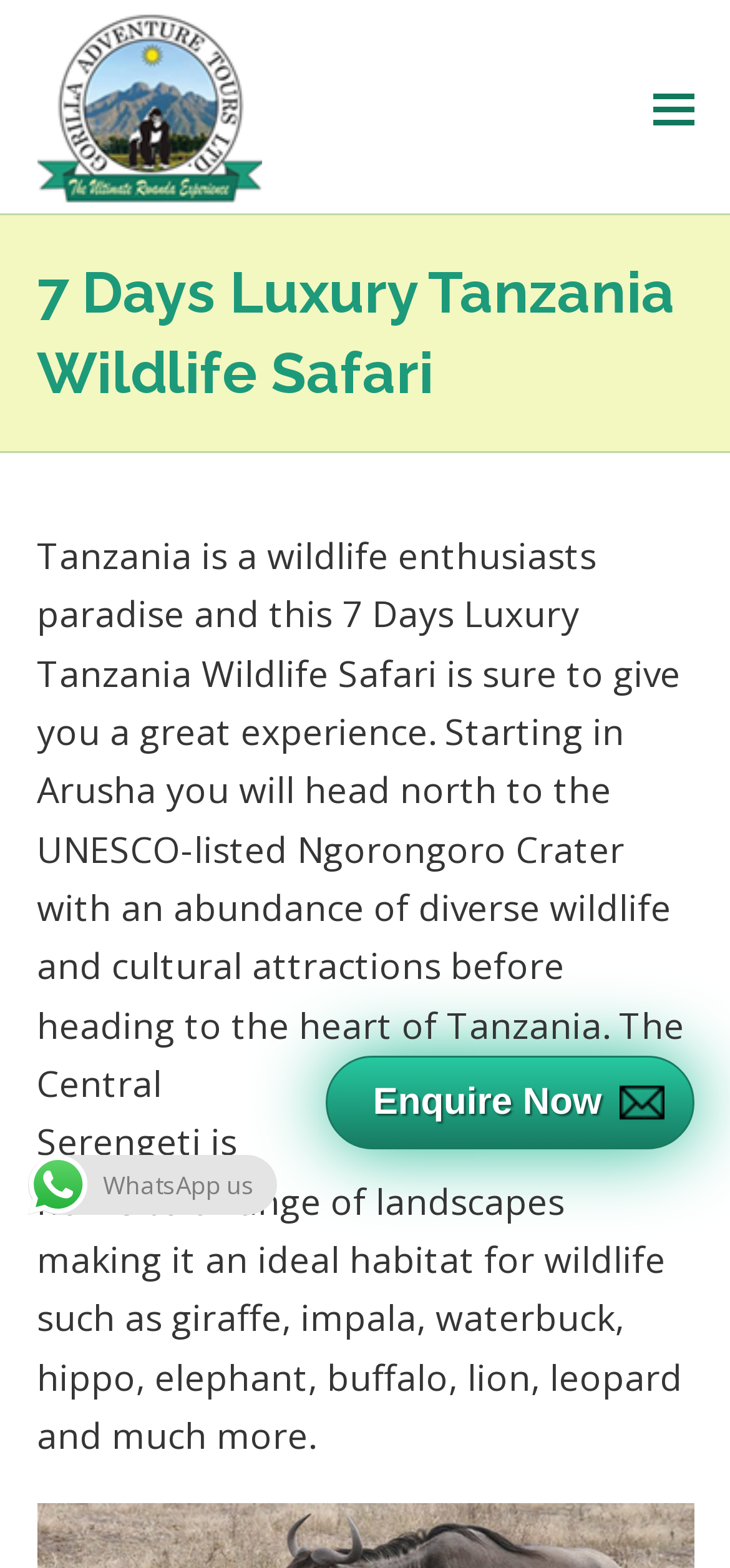Answer the question briefly using a single word or phrase: 
What is the UNESCO-listed attraction mentioned on the webpage?

Ngorongoro Crater